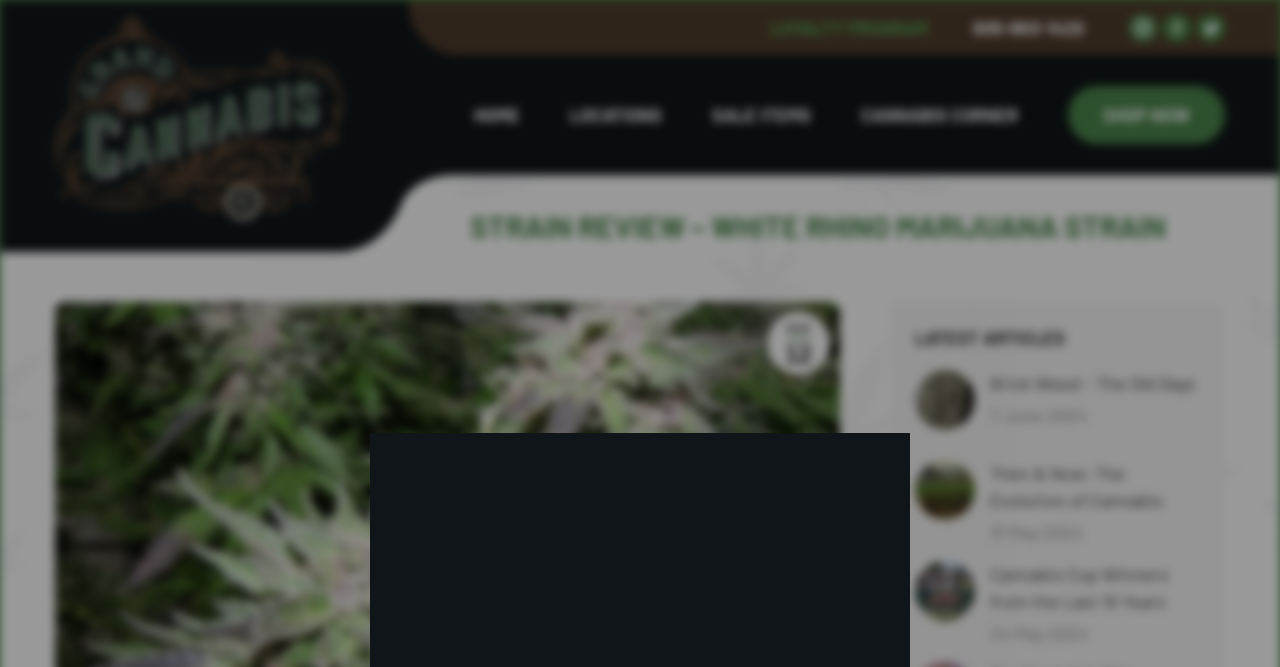Find the bounding box coordinates for the area that must be clicked to perform this action: "View the CANNABIS CORNER page".

[0.673, 0.156, 0.795, 0.189]